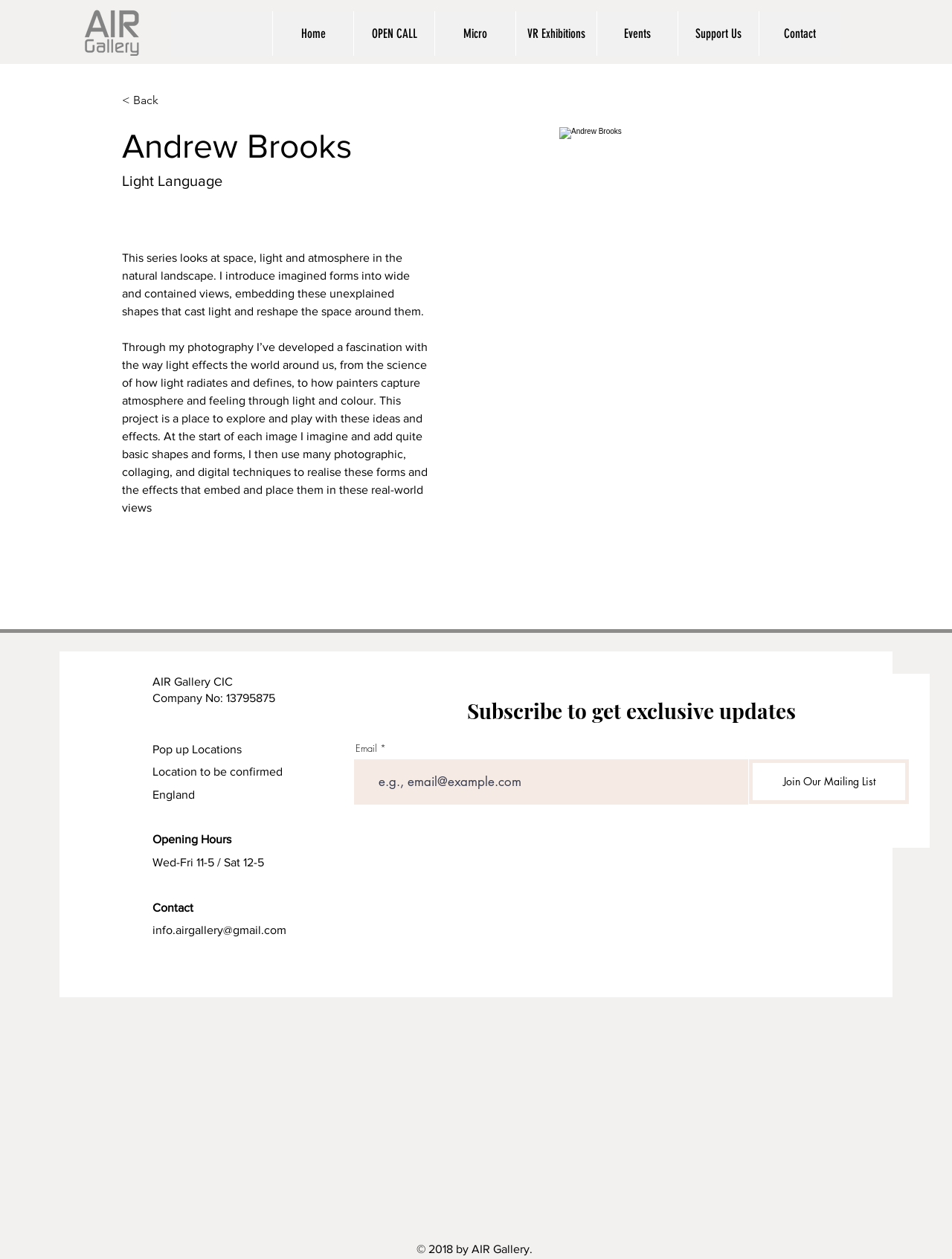Please identify the bounding box coordinates of the element I need to click to follow this instruction: "View Andrew Brooks' photography".

[0.588, 0.101, 0.894, 0.333]